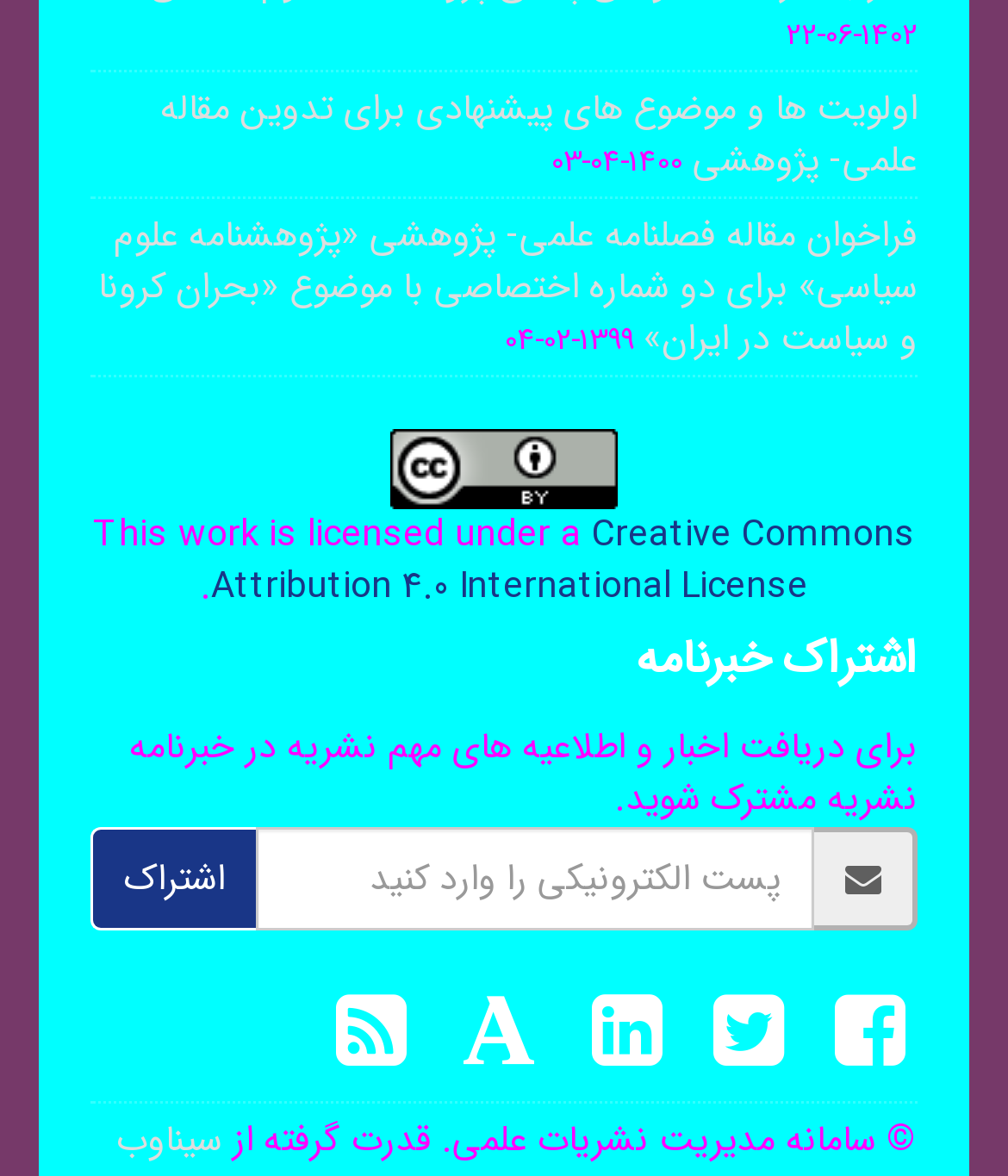Please find the bounding box coordinates of the element that you should click to achieve the following instruction: "Read the article about Corona crisis and politics in Iran". The coordinates should be presented as four float numbers between 0 and 1: [left, top, right, bottom].

[0.097, 0.175, 0.91, 0.312]